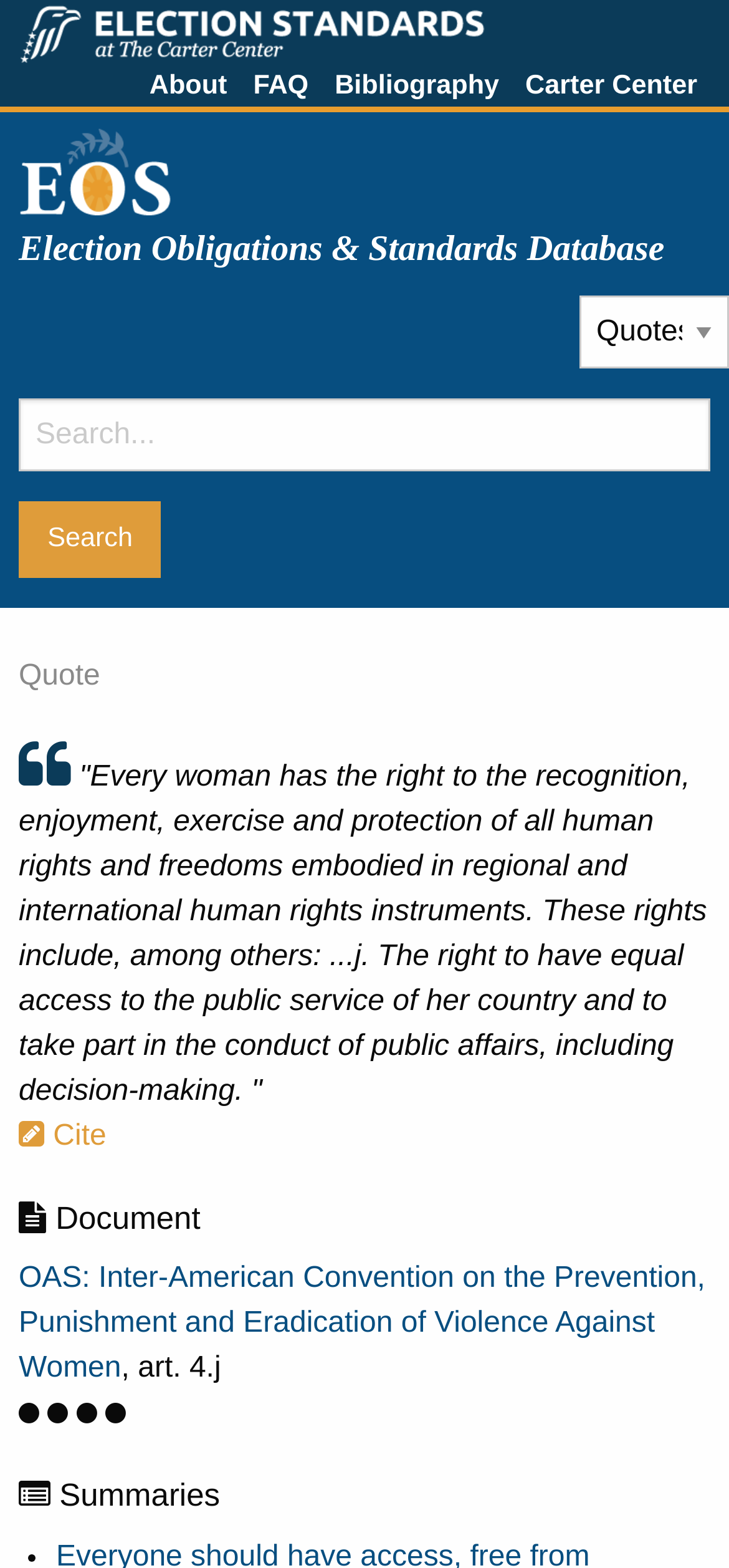Write an exhaustive caption that covers the webpage's main aspects.

The webpage is about Election Standards, specifically related to The Carter Center. At the top, there is a logo image and a link with the same title, "Election Standards | The Carter Center". Below this, there are four links: "About", "FAQ", "Bibliography", and "Carter Center", which are evenly spaced across the top of the page.

Below these links, there is a prominent link to "EOS Election Obligations & Standards Database" with an accompanying image and a heading that describes the database. To the right of this, there is a combobox and a search textbox with a "Search" button.

The main content of the page appears to be a quote from a human rights instrument, which takes up a significant portion of the page. The quote is followed by a "Cite" link and a heading that says "Document". Below this, there is a link to a specific document, "OAS: Inter-American Convention on the Prevention, Punishment and Eradication of Violence Against Women", with an accompanying text that says "art. 4.j". Finally, there is a generic element labeled "Treaties" and a heading that says "Summaries".